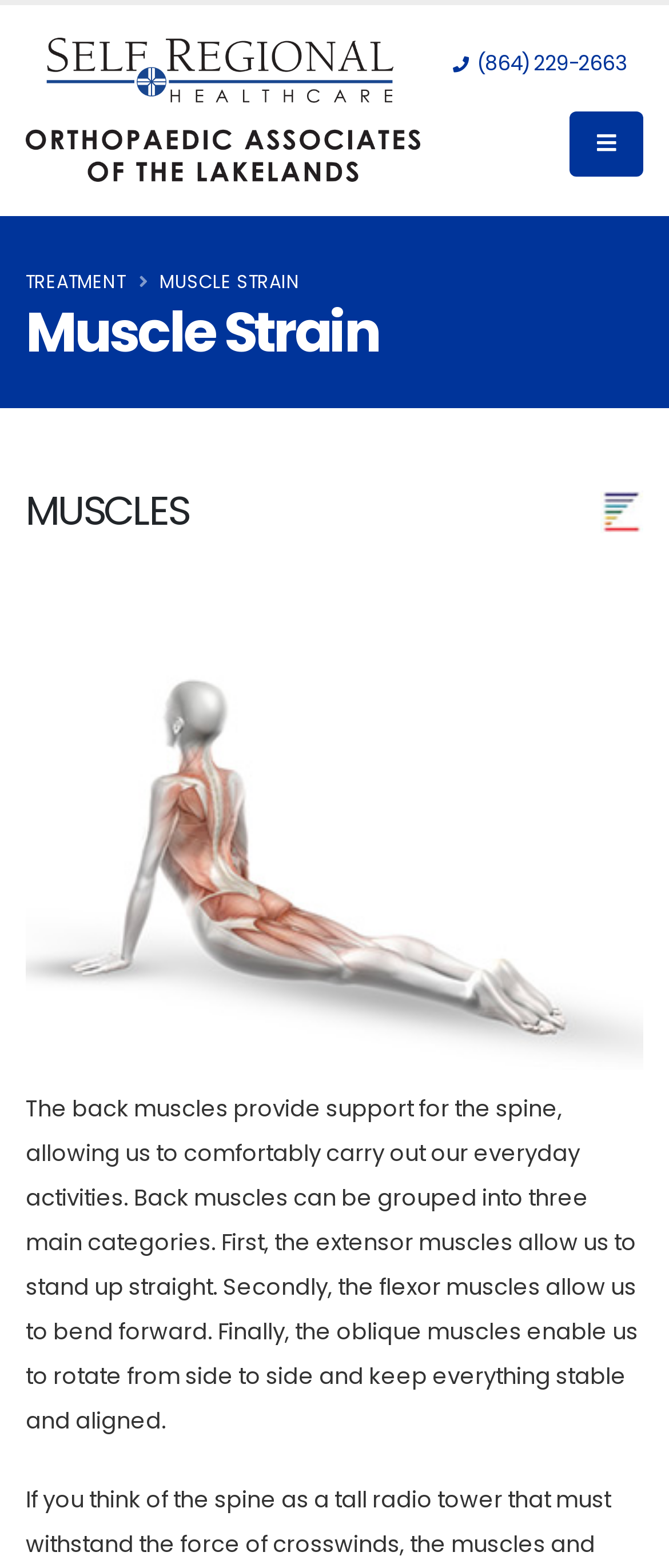What is the purpose of the extensor muscles? From the image, respond with a single word or brief phrase.

to stand up straight